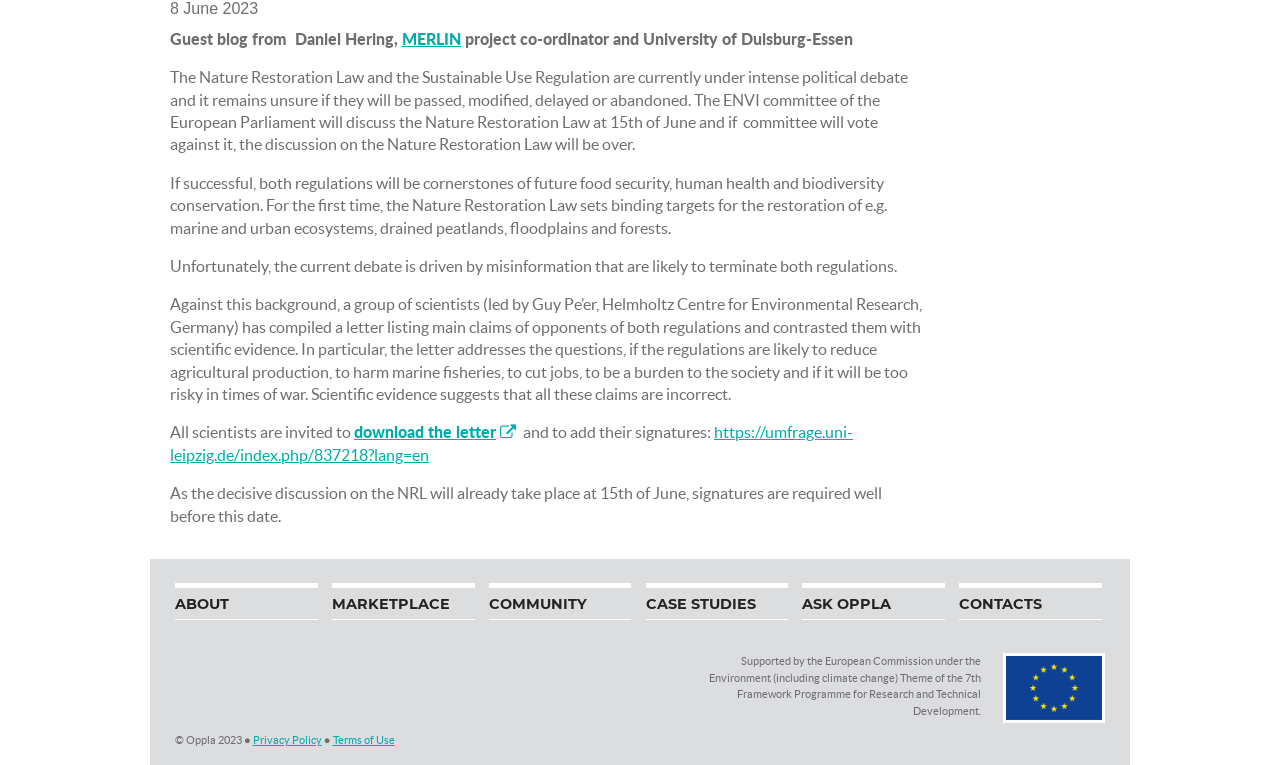Identify the bounding box of the UI component described as: "MERLIN".

[0.314, 0.035, 0.36, 0.065]